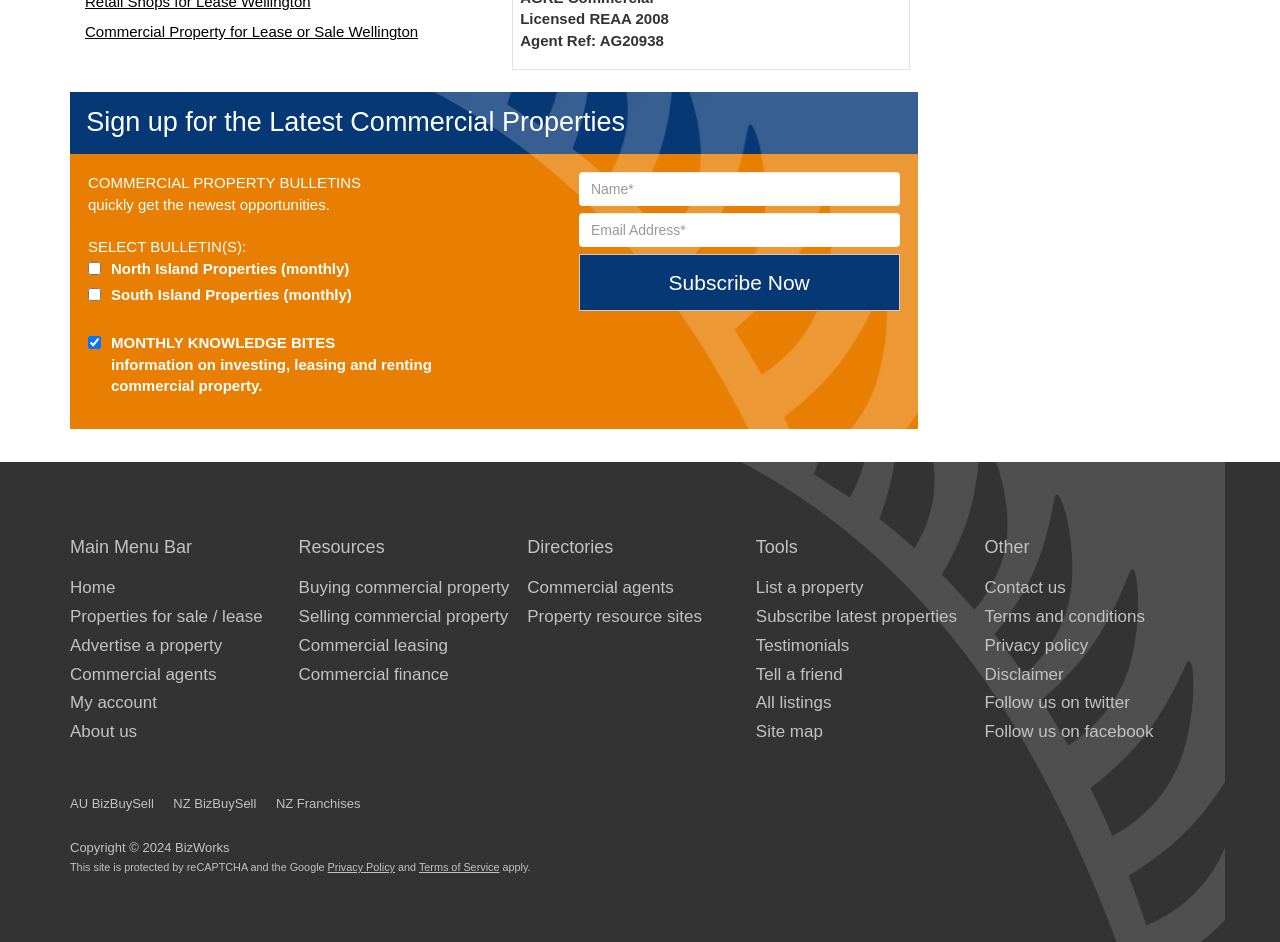Please determine the bounding box coordinates of the element's region to click in order to carry out the following instruction: "Enter your name". The coordinates should be four float numbers between 0 and 1, i.e., [left, top, right, bottom].

[0.452, 0.183, 0.703, 0.219]